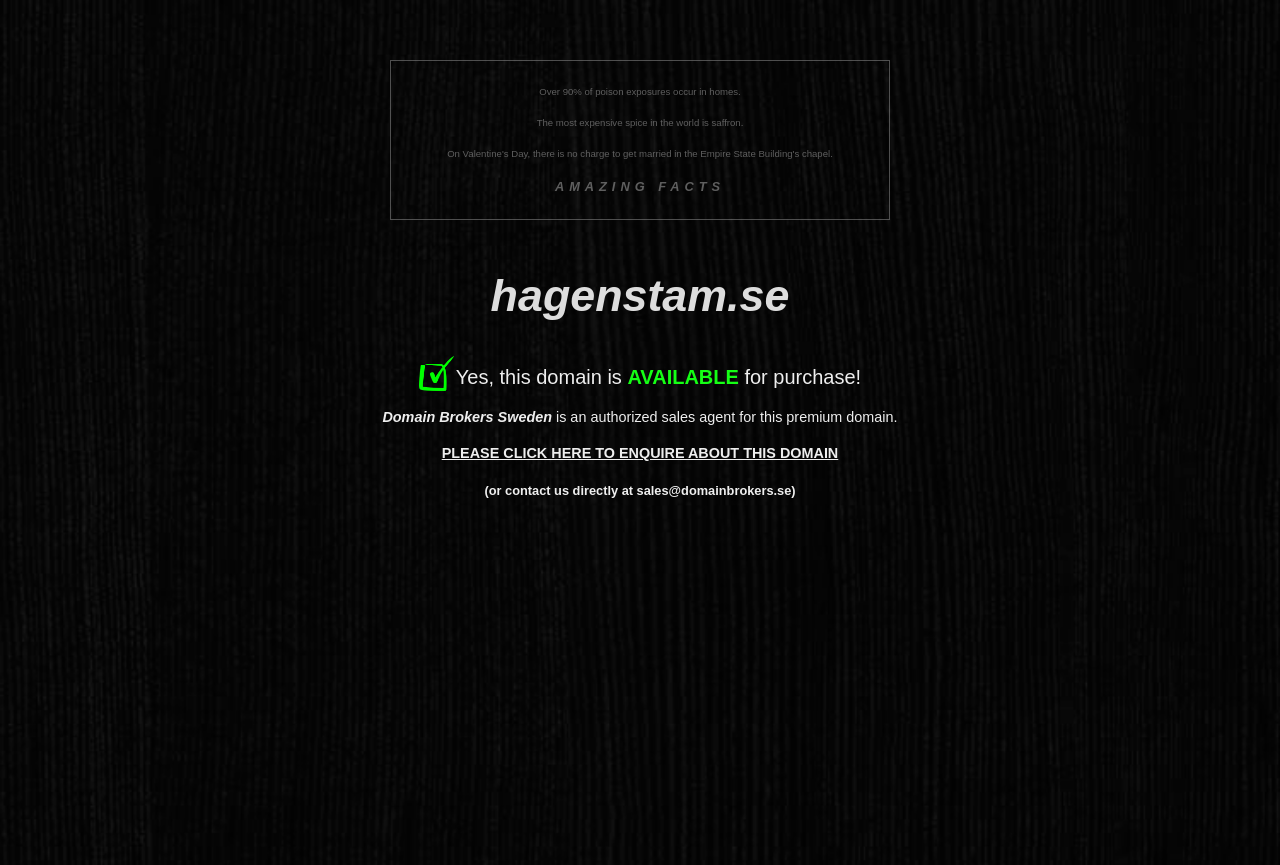What is the most expensive spice in the world?
Please answer the question with as much detail and depth as you can.

I found this information in the table on the webpage, specifically in the second row, which states 'The most expensive spice in the world is saffron.'